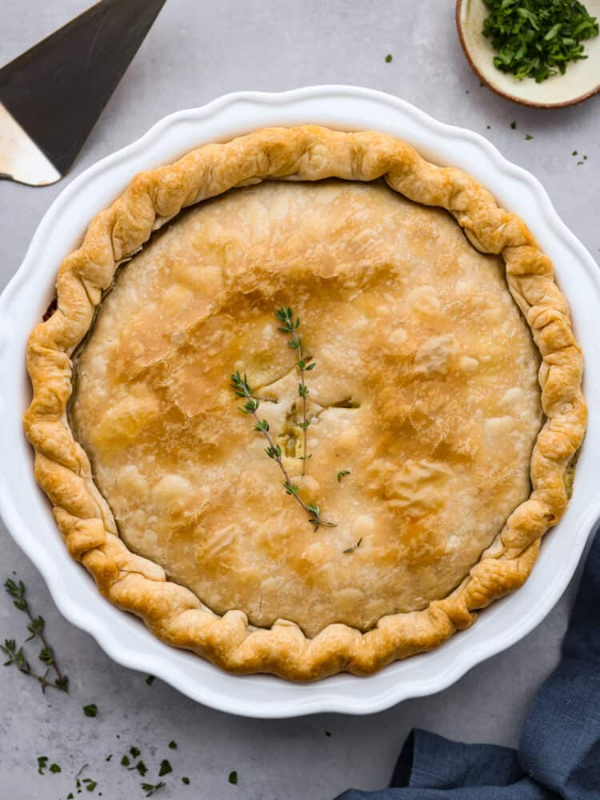What is on top of the pie?
Use the screenshot to answer the question with a single word or phrase.

A sprig of thyme